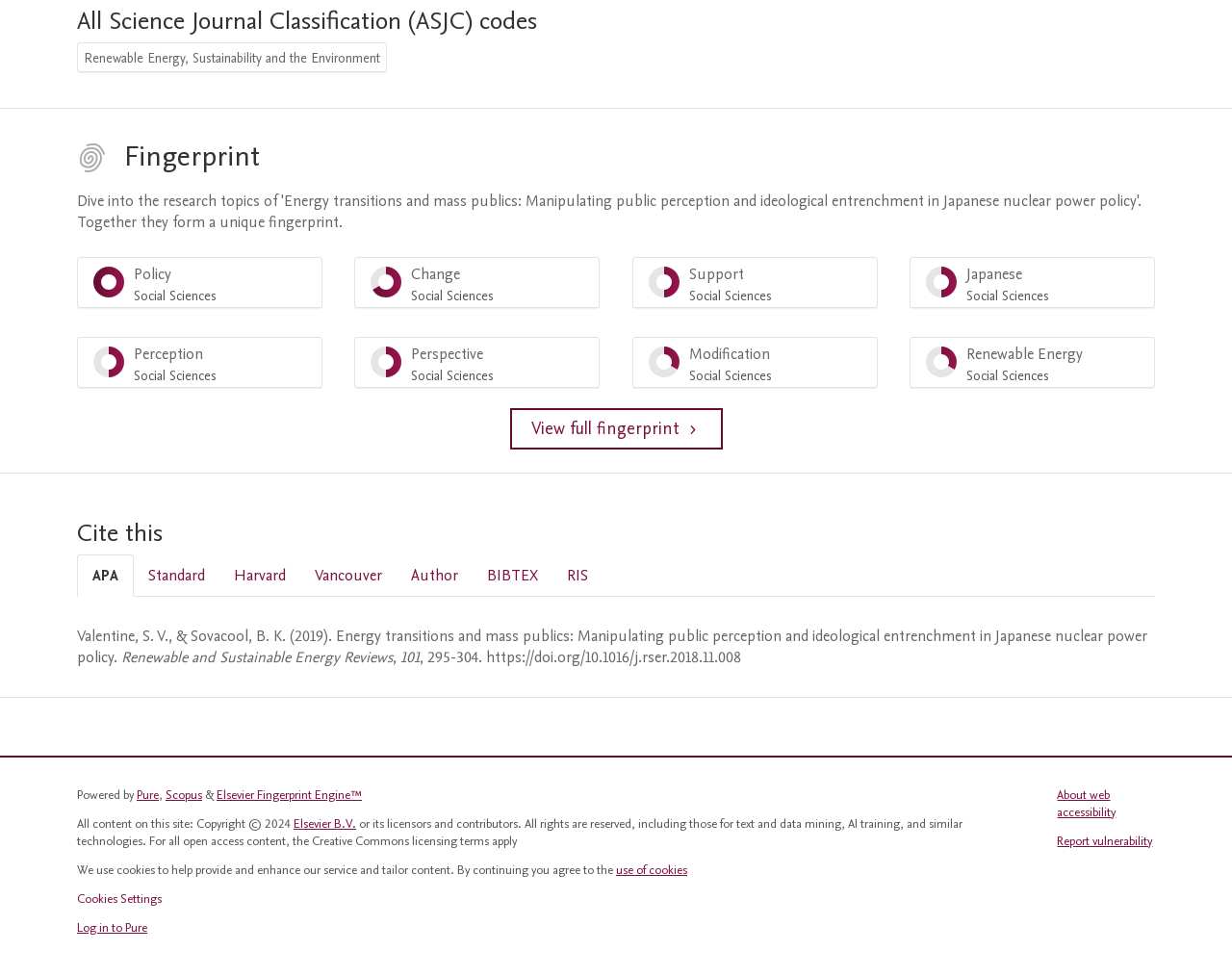Using the webpage screenshot, find the UI element described by APA. Provide the bounding box coordinates in the format (top-left x, top-left y, bottom-right x, bottom-right y), ensuring all values are floating point numbers between 0 and 1.

[0.062, 0.567, 0.109, 0.611]